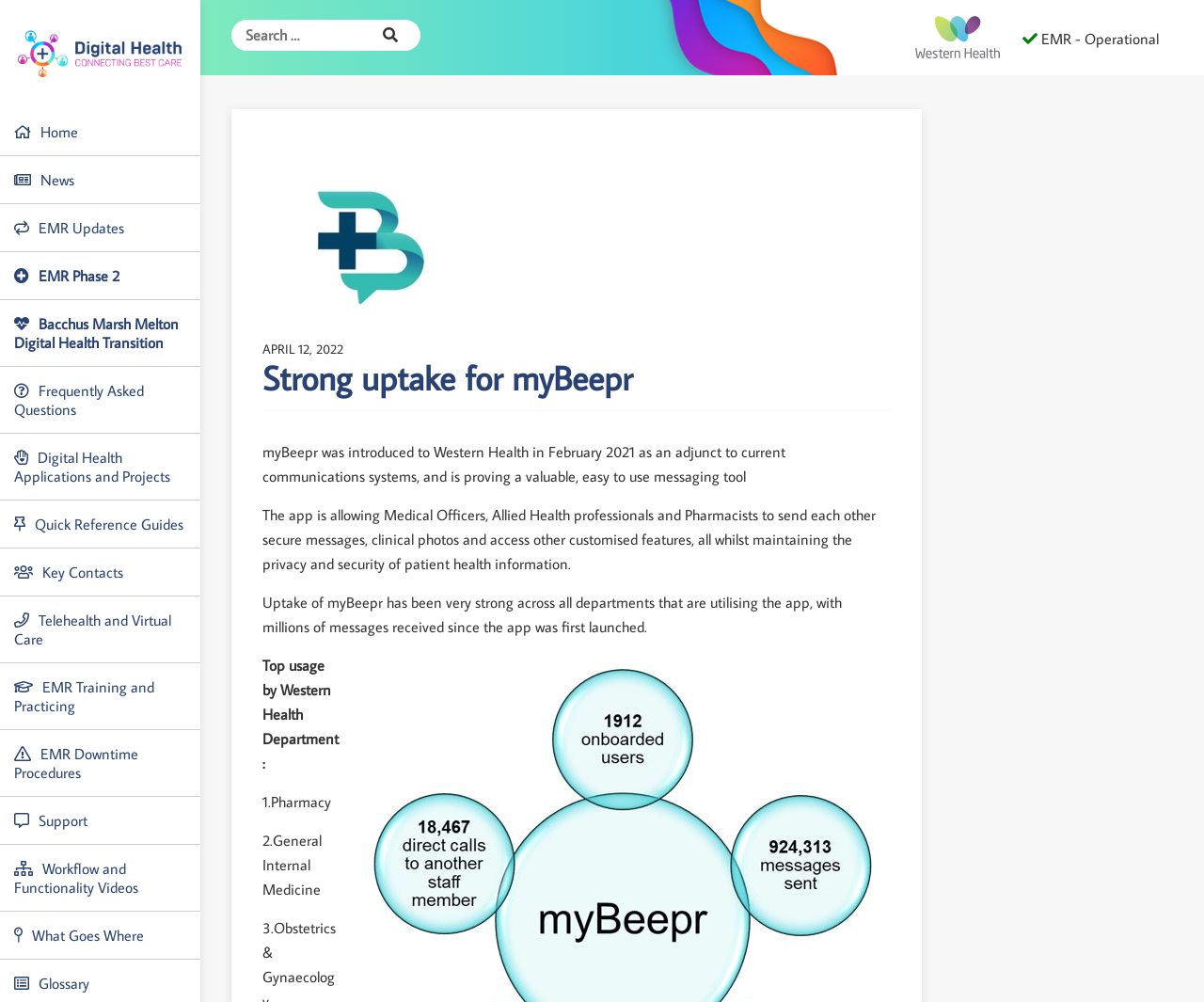How many departments are using the myBeepr app?
Answer with a single word or short phrase according to what you see in the image.

Not specified